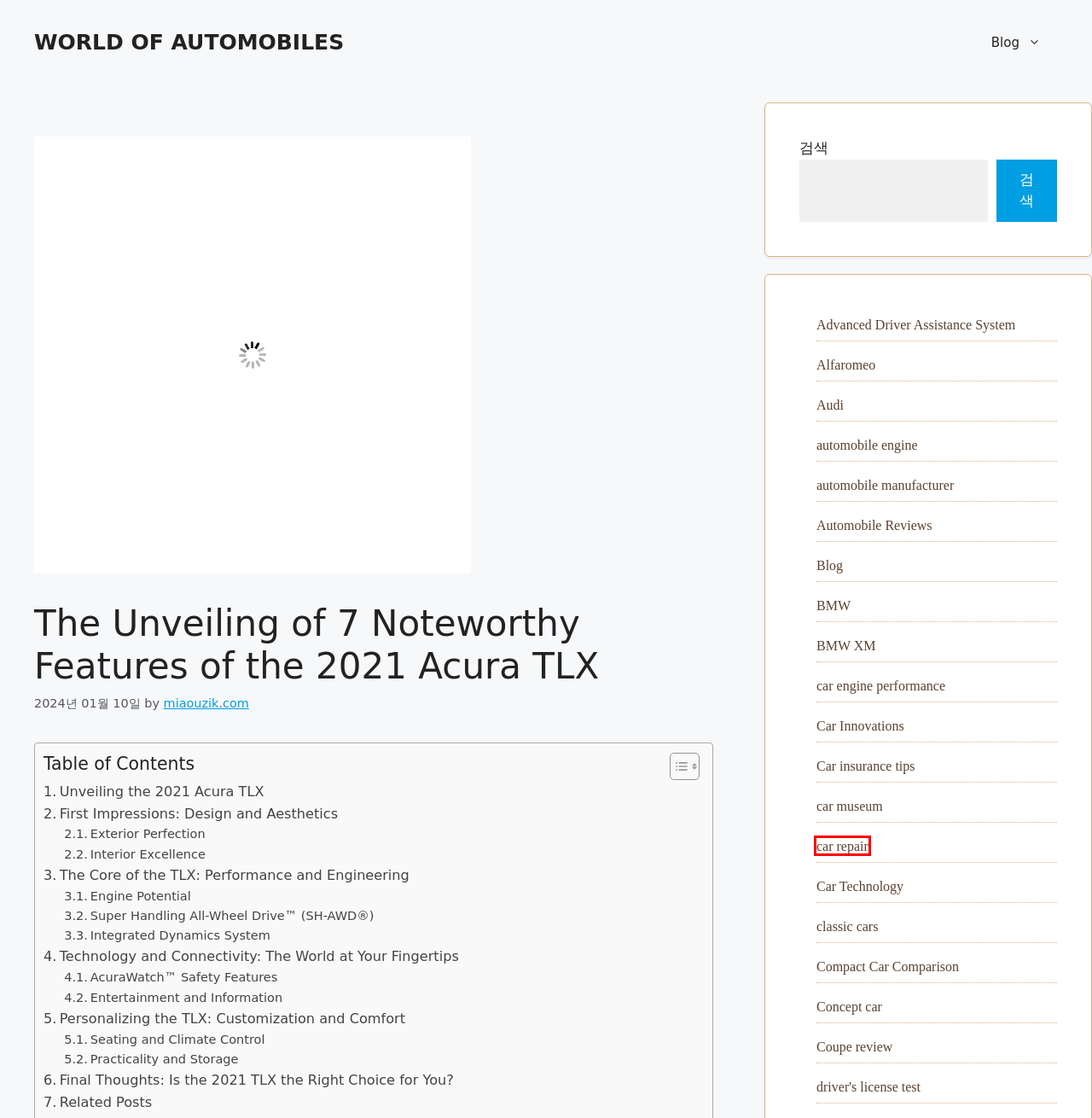Look at the screenshot of a webpage with a red bounding box and select the webpage description that best corresponds to the new page after clicking the element in the red box. Here are the options:
A. Coupe review - world of automobiles
B. Audi - world of automobiles
C. car repair - world of automobiles
D. Blog - world of automobiles
E. Advanced Driver Assistance System - world of automobiles
F. classic cars - world of automobiles
G. automobile engine - world of automobiles
H. world of automobiles - Welcome to world of automobiles

C